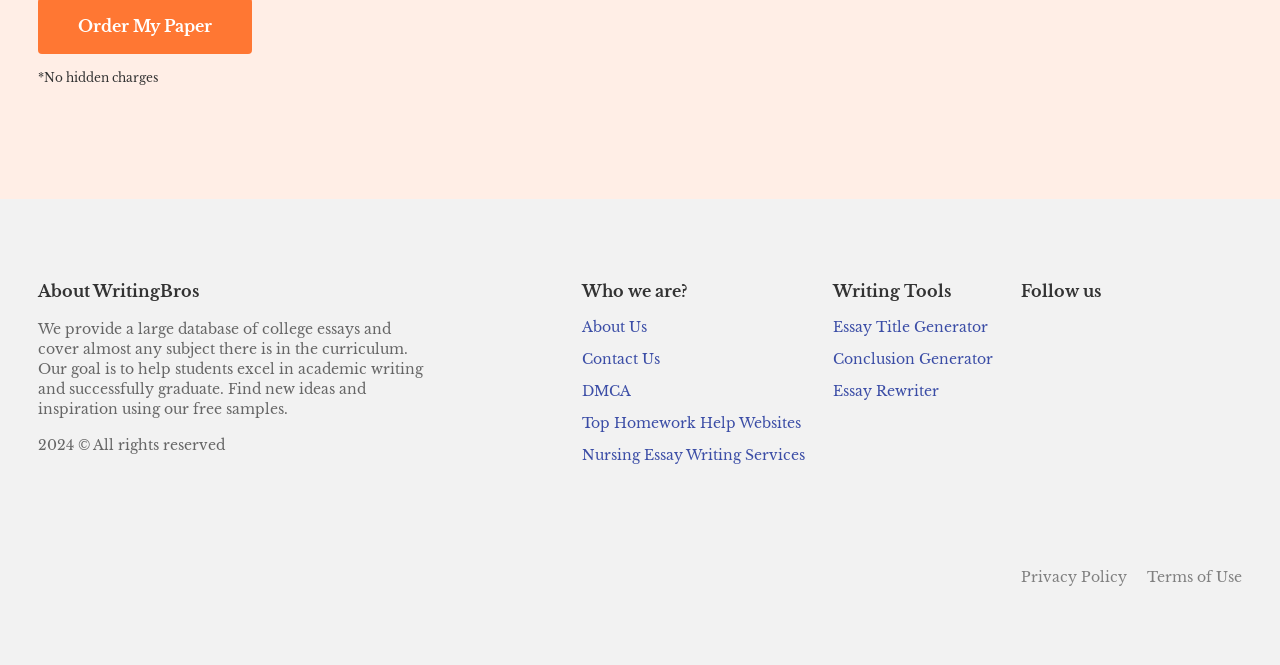Respond to the question below with a concise word or phrase:
How many links are there in the 'About Us' section?

5